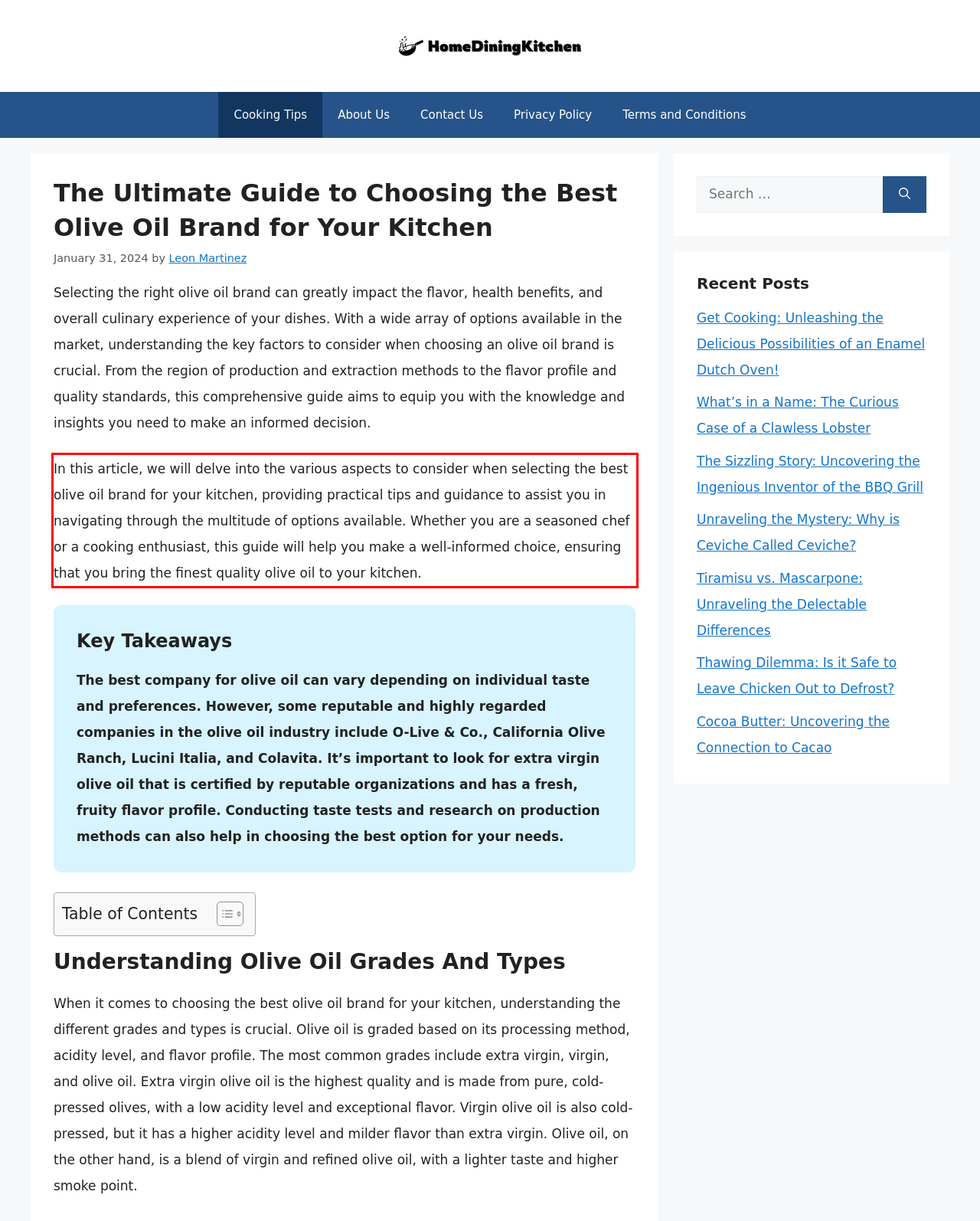Observe the screenshot of the webpage that includes a red rectangle bounding box. Conduct OCR on the content inside this red bounding box and generate the text.

In this article, we will delve into the various aspects to consider when selecting the best olive oil brand for your kitchen, providing practical tips and guidance to assist you in navigating through the multitude of options available. Whether you are a seasoned chef or a cooking enthusiast, this guide will help you make a well-informed choice, ensuring that you bring the finest quality olive oil to your kitchen.